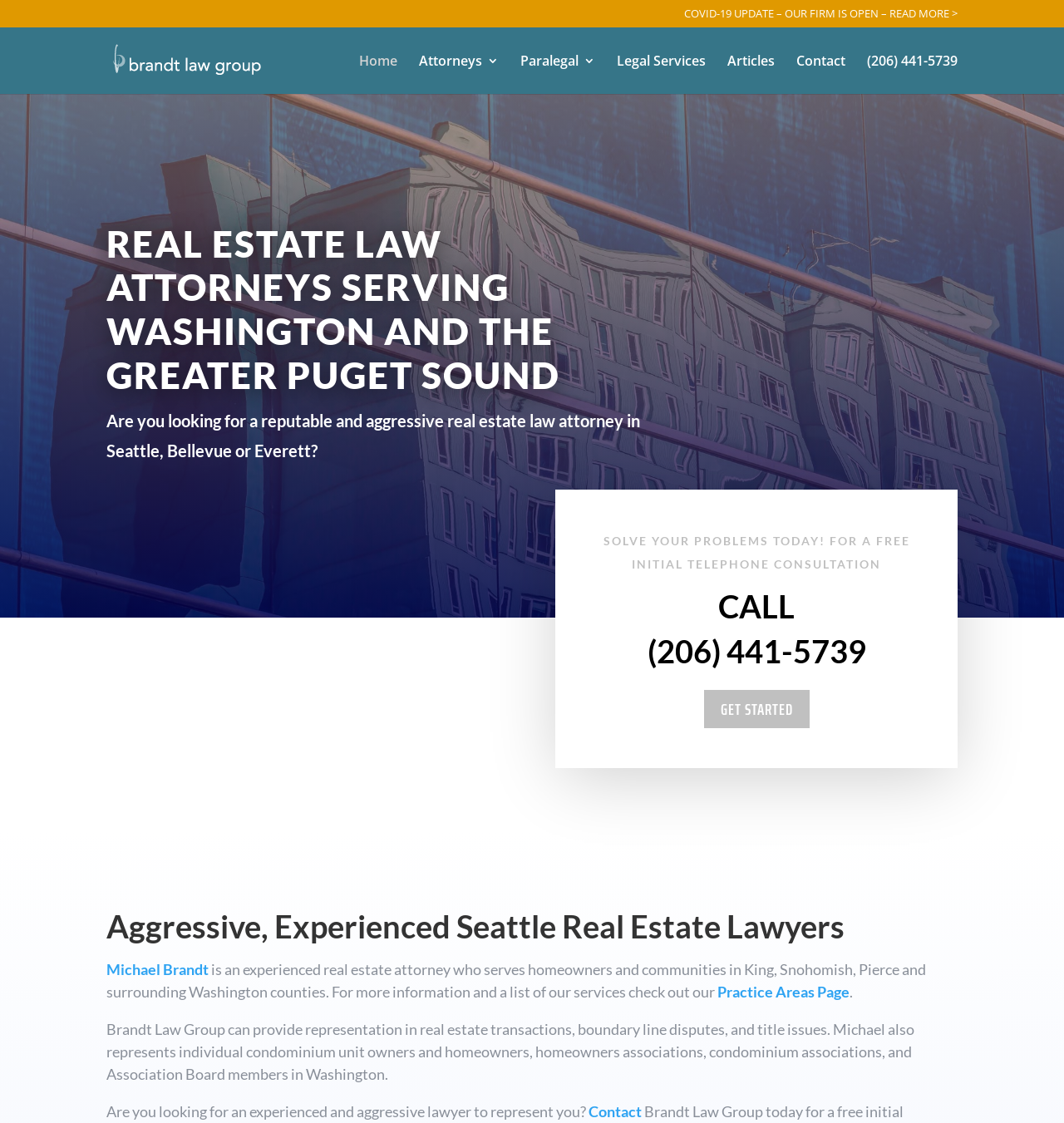Find the bounding box coordinates of the clickable element required to execute the following instruction: "Read the full article 'Dear White People, Sigh'". Provide the coordinates as four float numbers between 0 and 1, i.e., [left, top, right, bottom].

None